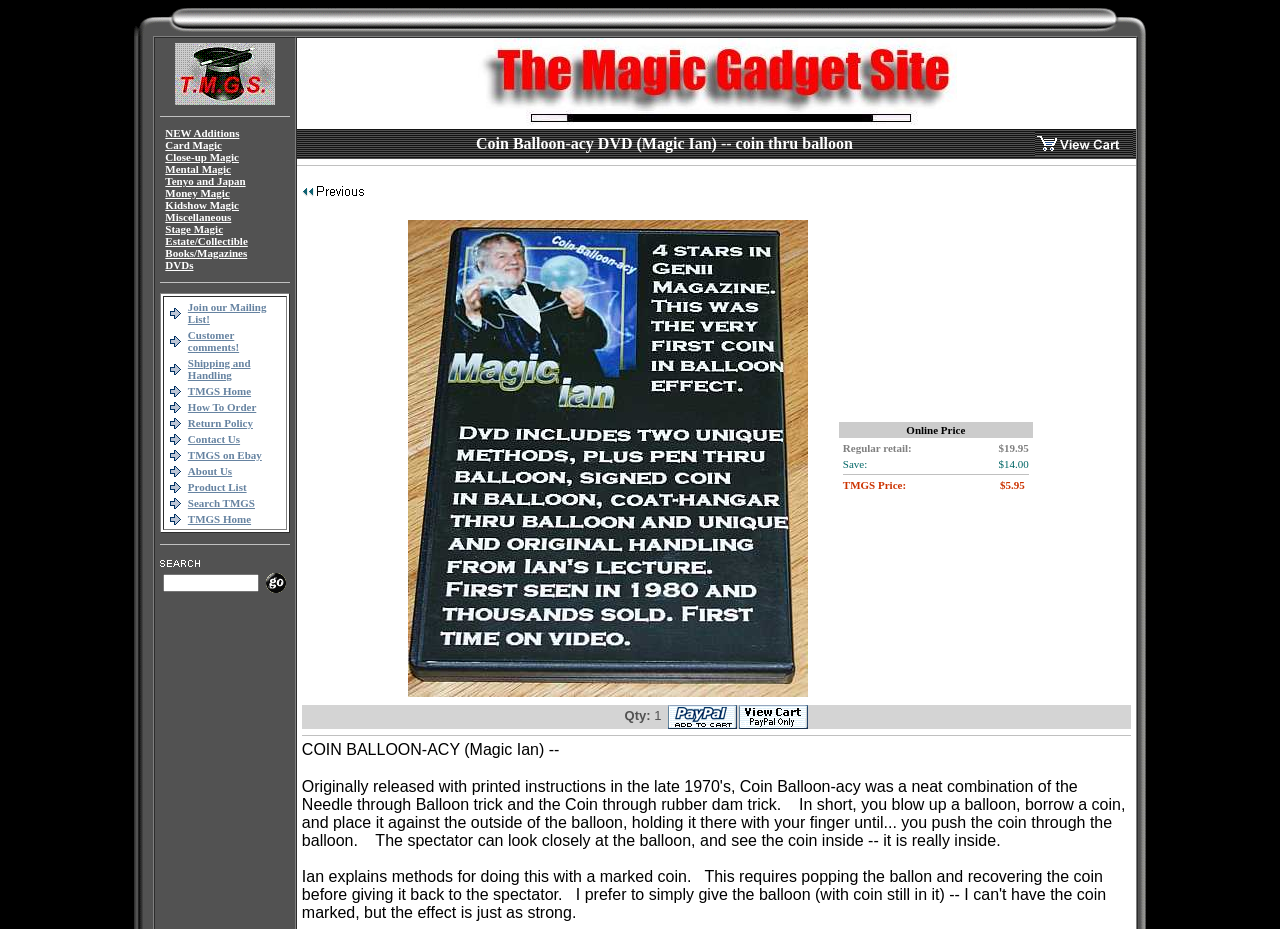From the webpage screenshot, predict the bounding box coordinates (top-left x, top-left y, bottom-right x, bottom-right y) for the UI element described here: Cosmetic Dentistry

None